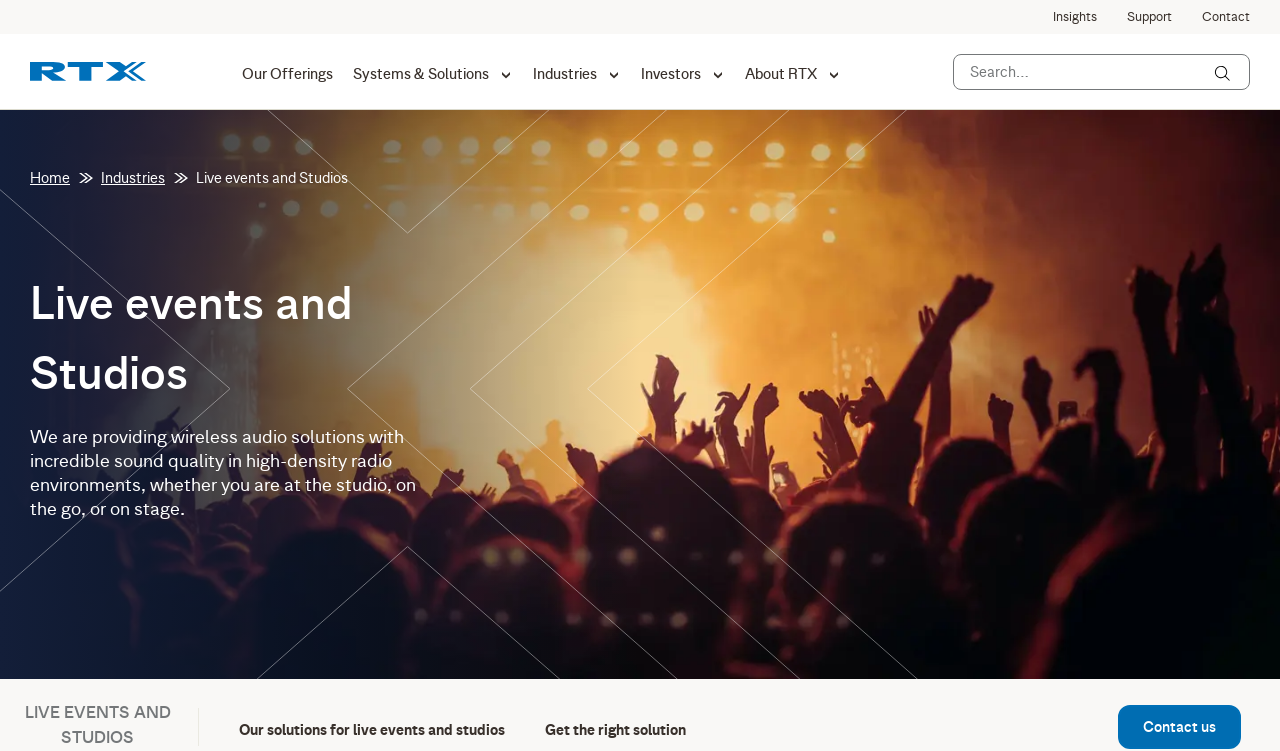Provide the bounding box coordinates of the HTML element this sentence describes: "Replacement Canopies, Goodwood Racecourse". The bounding box coordinates consist of four float numbers between 0 and 1, i.e., [left, top, right, bottom].

None